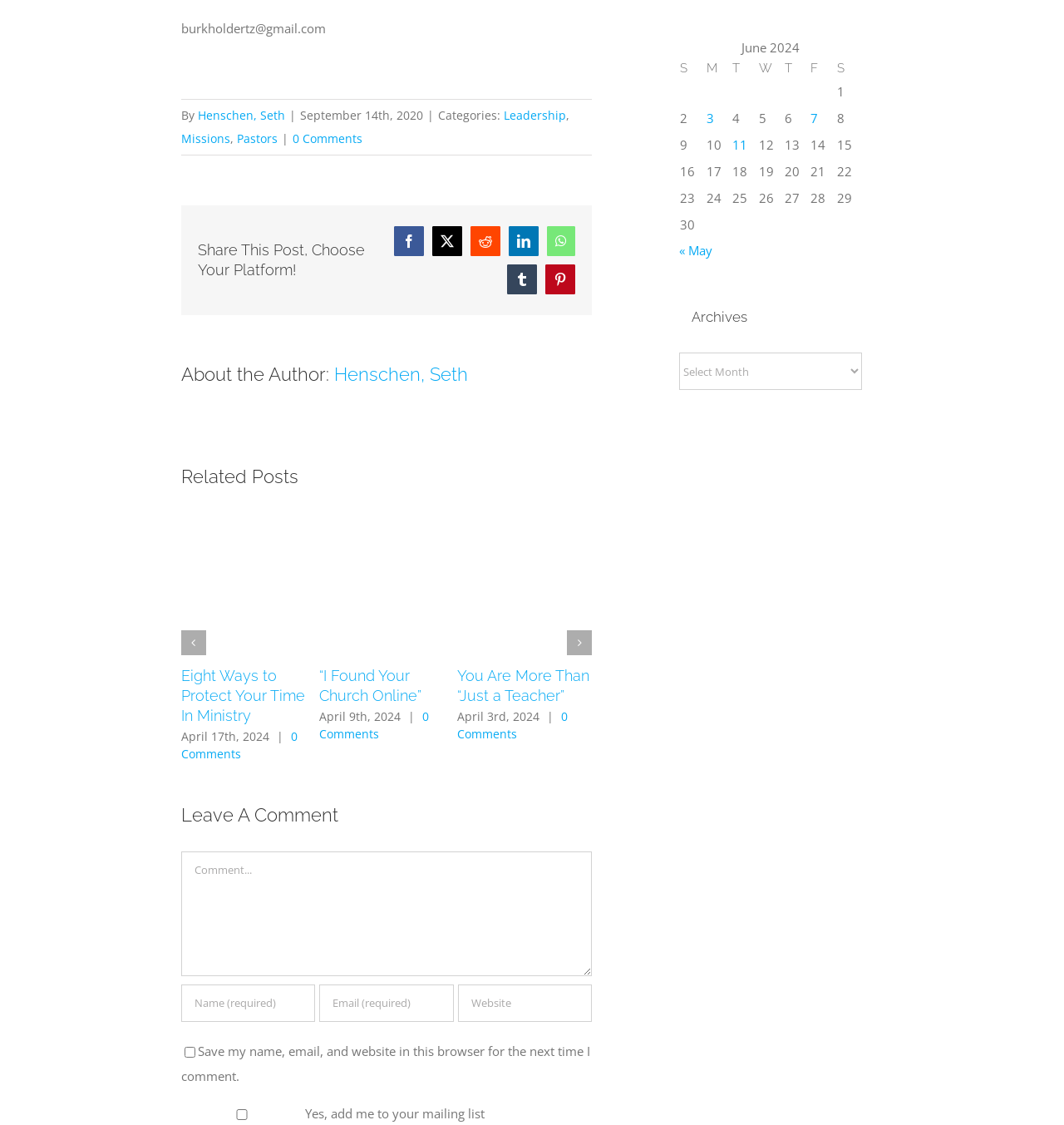Could you locate the bounding box coordinates for the section that should be clicked to accomplish this task: "Share this post on Facebook".

[0.37, 0.201, 0.398, 0.227]